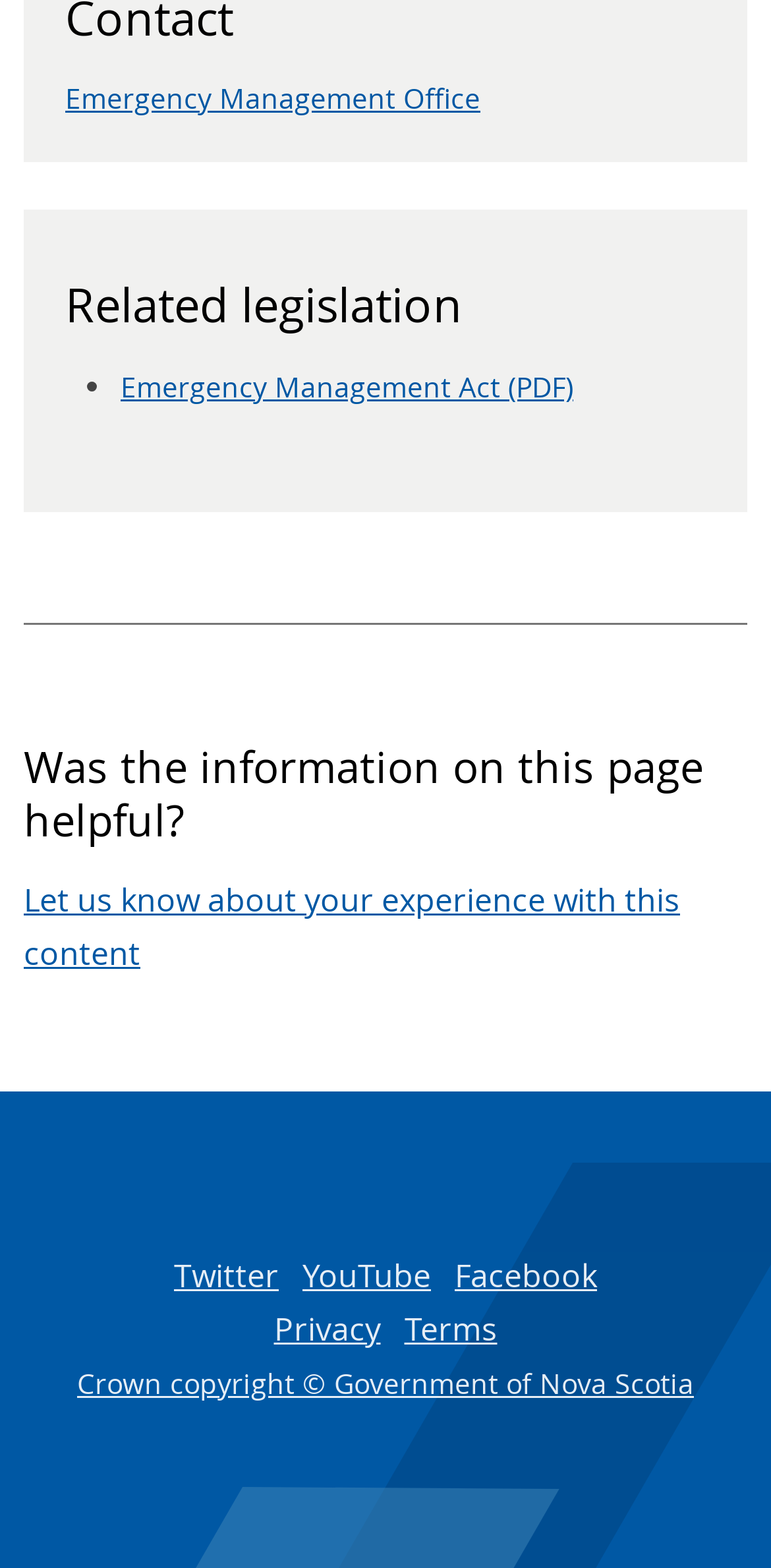Please provide the bounding box coordinates for the UI element as described: "Emergency Management Act (PDF)". The coordinates must be four floats between 0 and 1, represented as [left, top, right, bottom].

[0.156, 0.234, 0.744, 0.258]